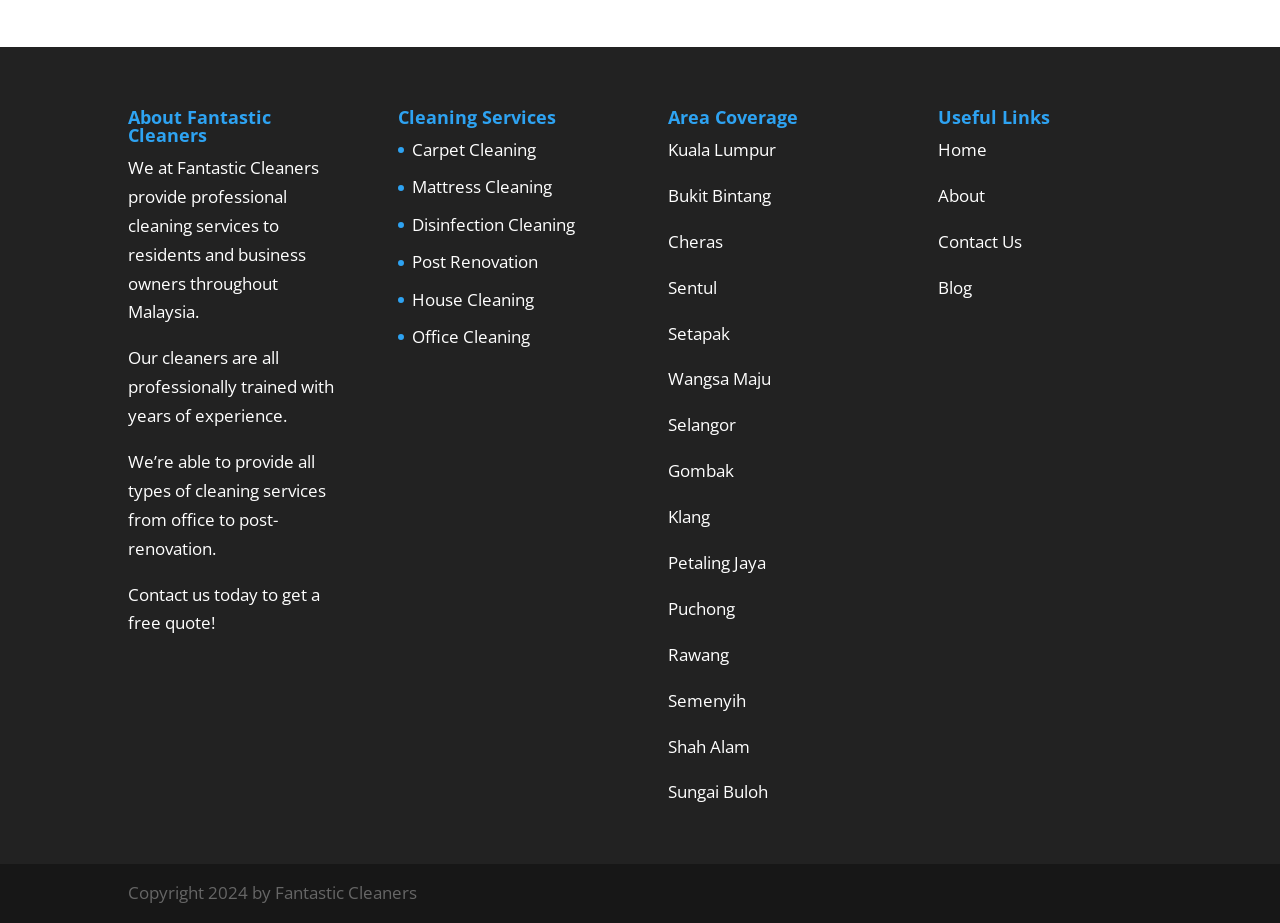Please identify the bounding box coordinates of the element that needs to be clicked to execute the following command: "Click on the 'SEND INQUIRY NOW' button". Provide the bounding box using four float numbers between 0 and 1, formatted as [left, top, right, bottom].

None